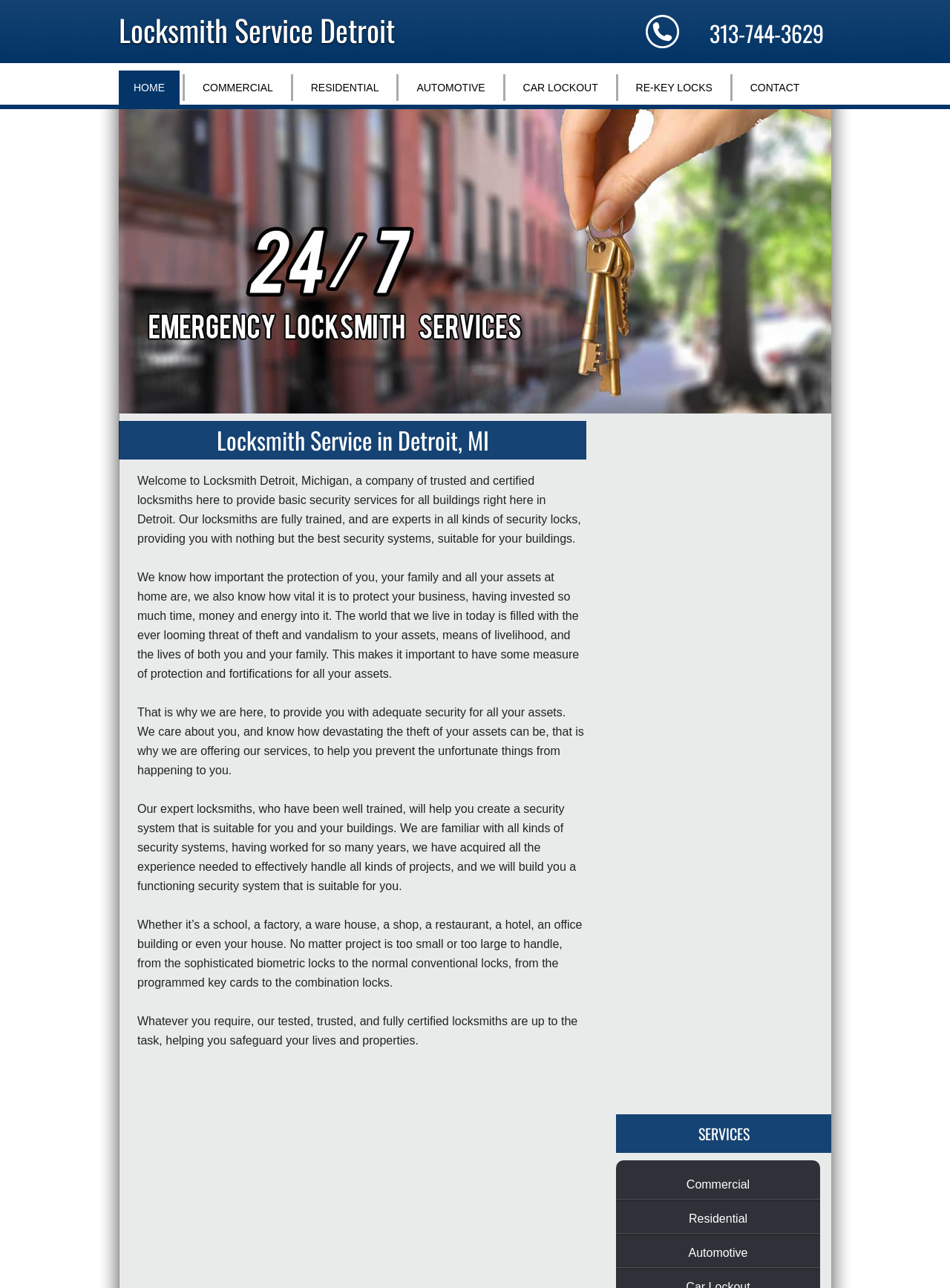What type of services does the company provide?
Please look at the screenshot and answer in one word or a short phrase.

Locksmith services